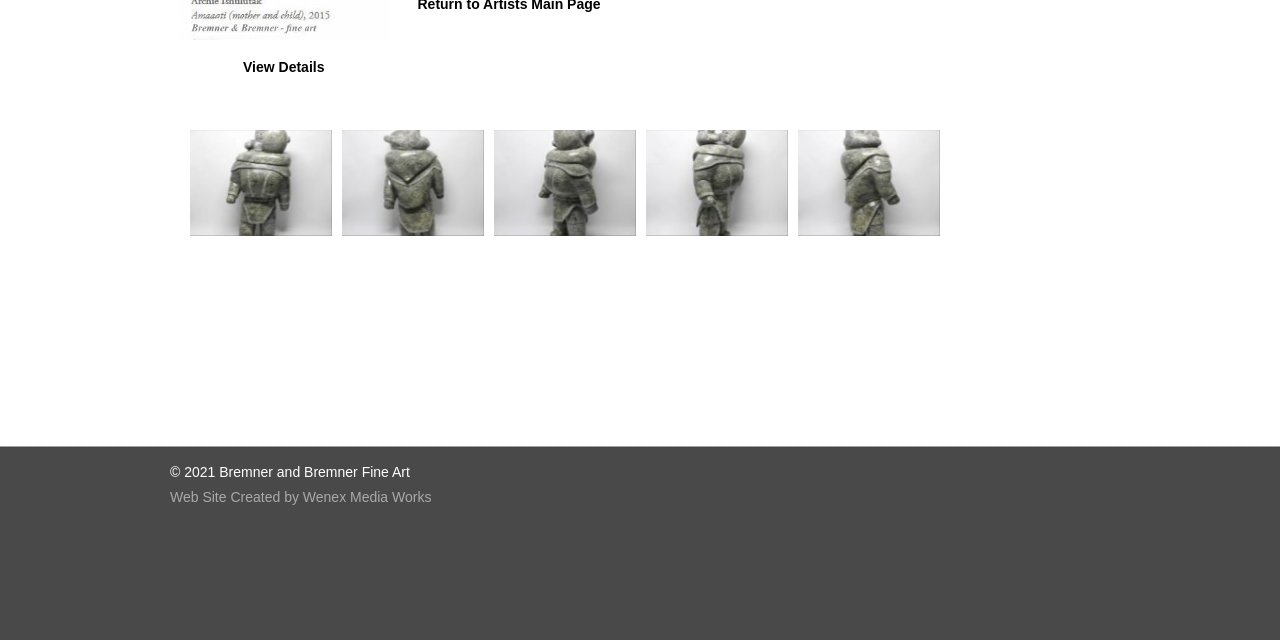Determine the bounding box coordinates for the HTML element described here: "View Details".

[0.19, 0.091, 0.253, 0.116]